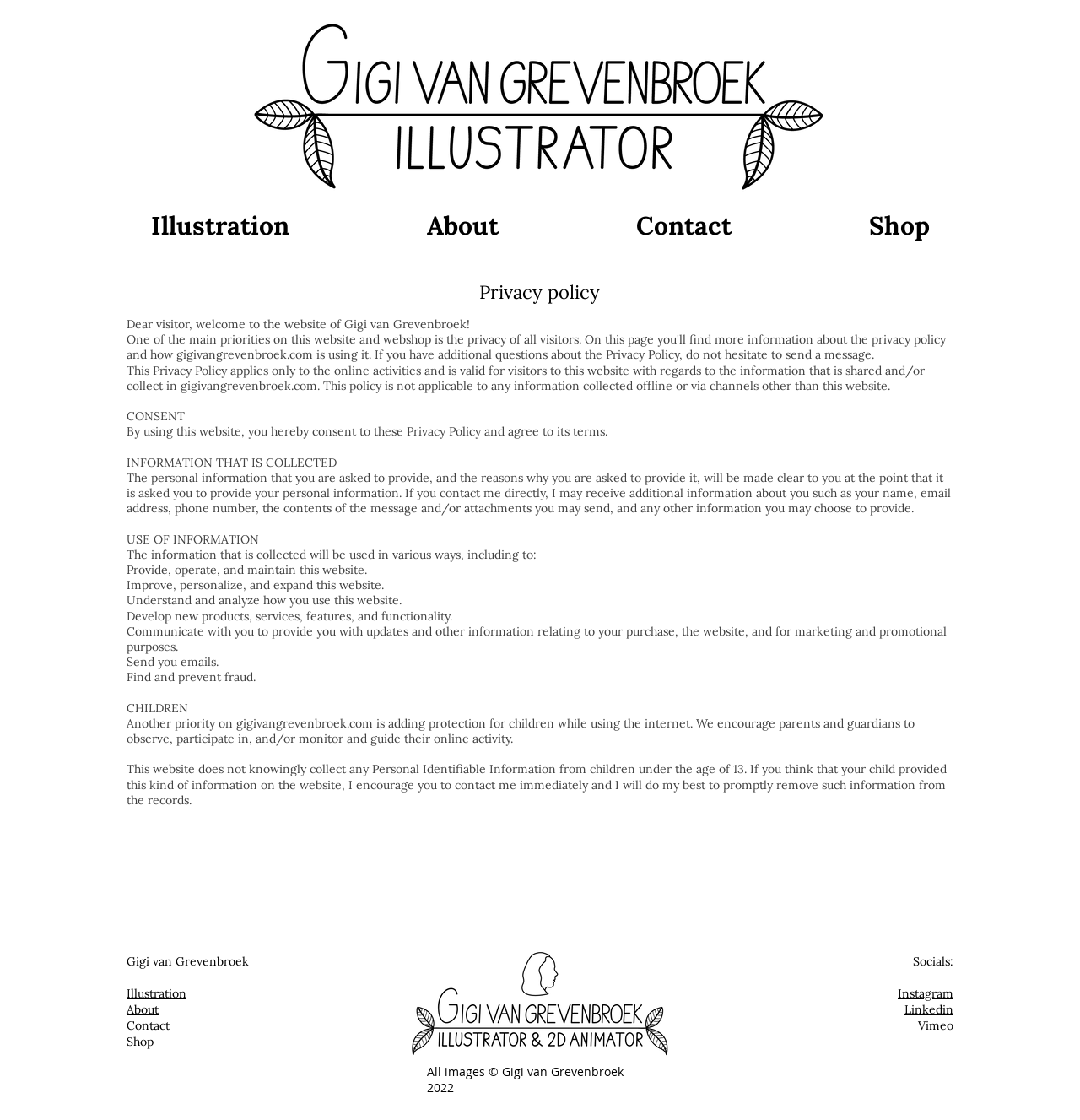Please reply with a single word or brief phrase to the question: 
What is the name of the website owner?

Gigi van Grevenbroek